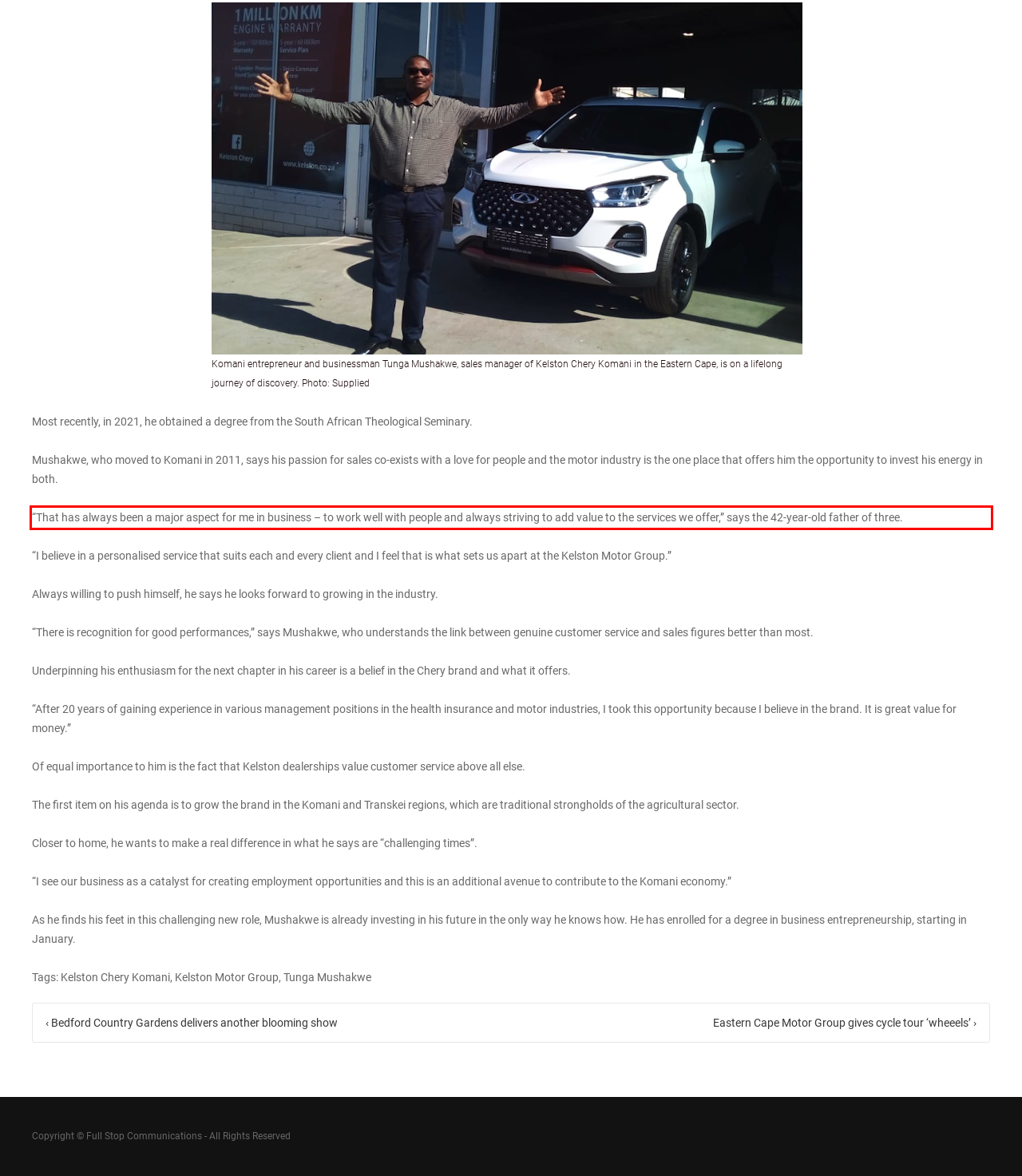Using the provided screenshot of a webpage, recognize and generate the text found within the red rectangle bounding box.

“That has always been a major aspect for me in business – to work well with people and always striving to add value to the services we offer,” says the 42-year-old father of three.